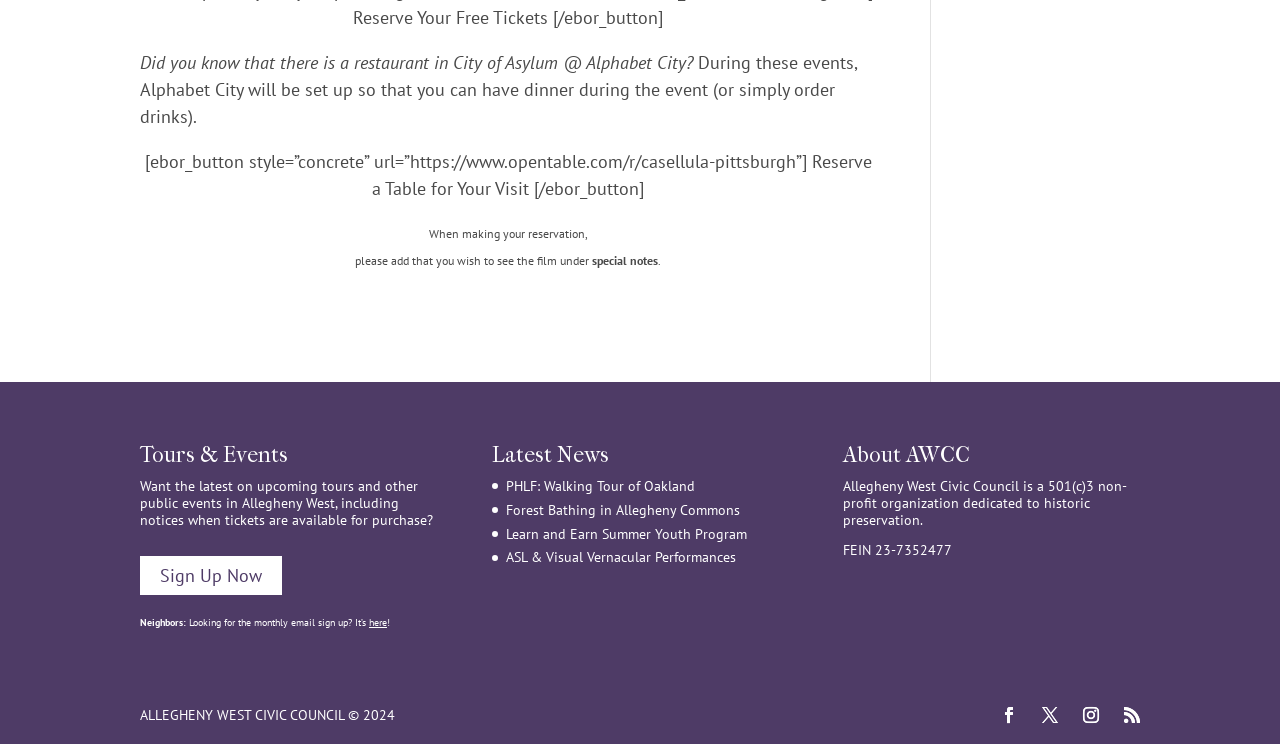Answer this question in one word or a short phrase: What is the FEIN number of Allegheny West Civic Council?

23-7352477